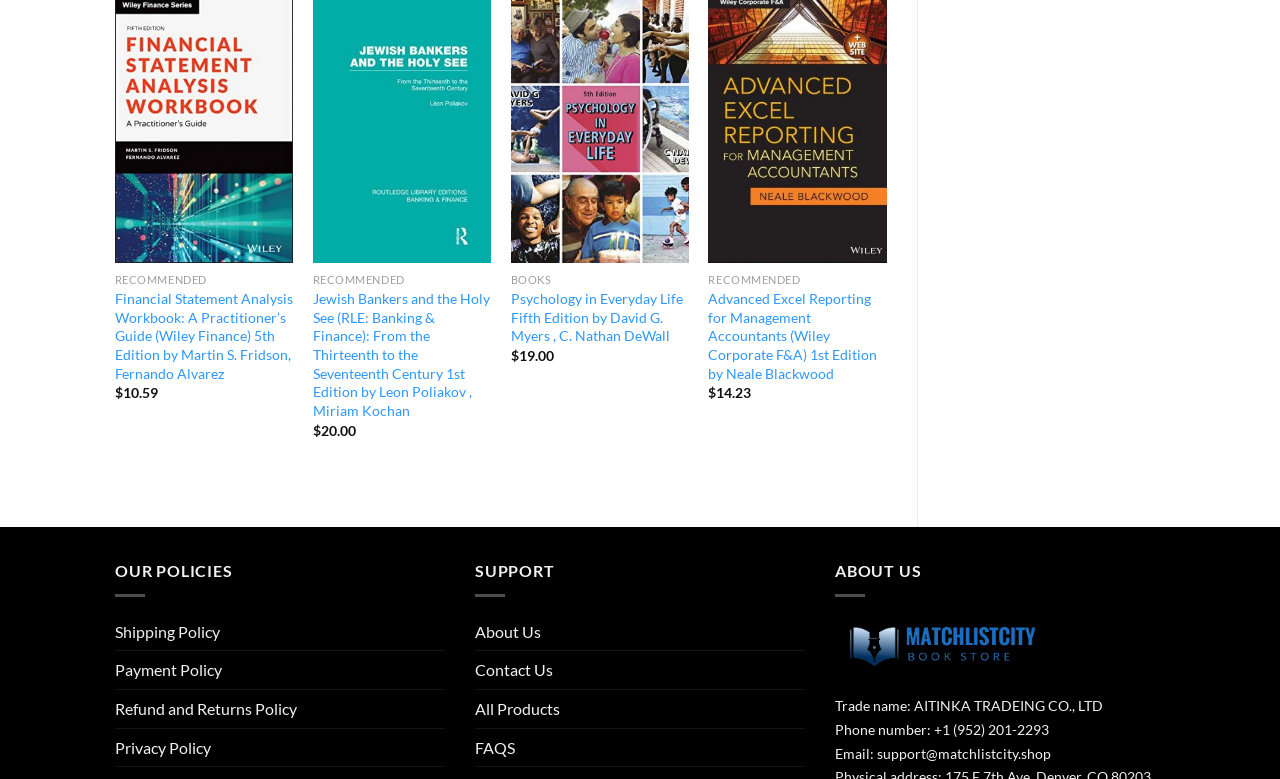Predict the bounding box for the UI component with the following description: "Quick View".

[0.244, 0.339, 0.384, 0.382]